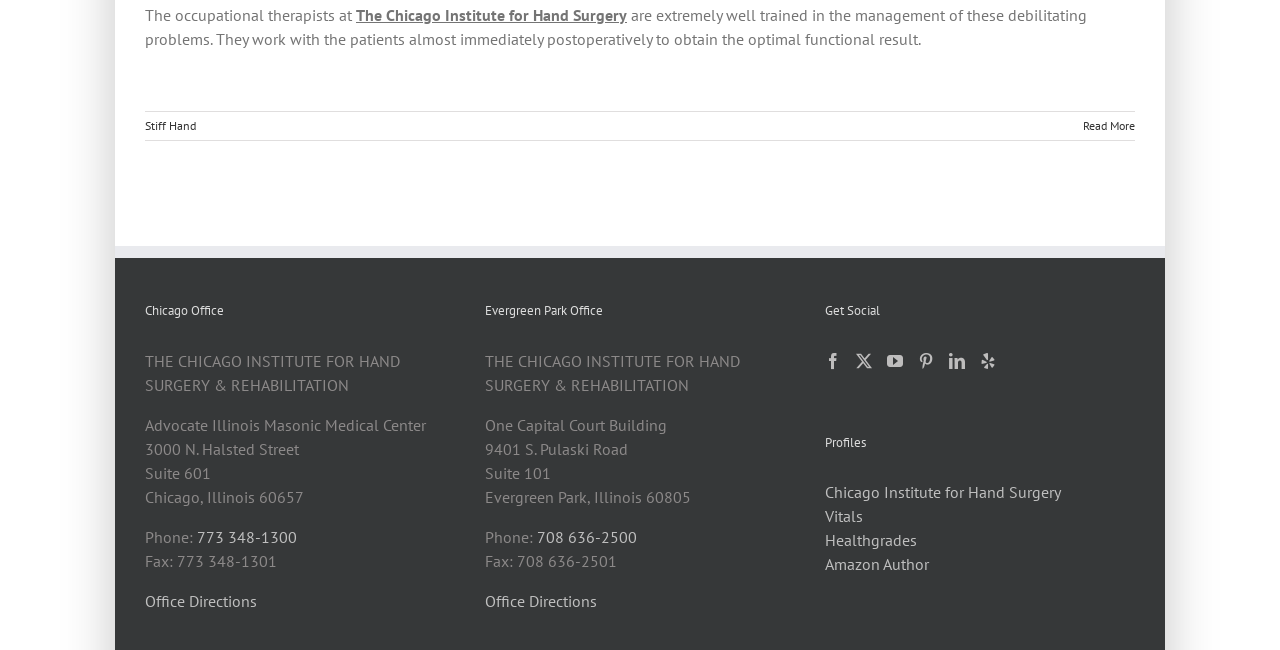Find the bounding box coordinates for the HTML element specified by: "Office Directions".

[0.113, 0.908, 0.201, 0.939]